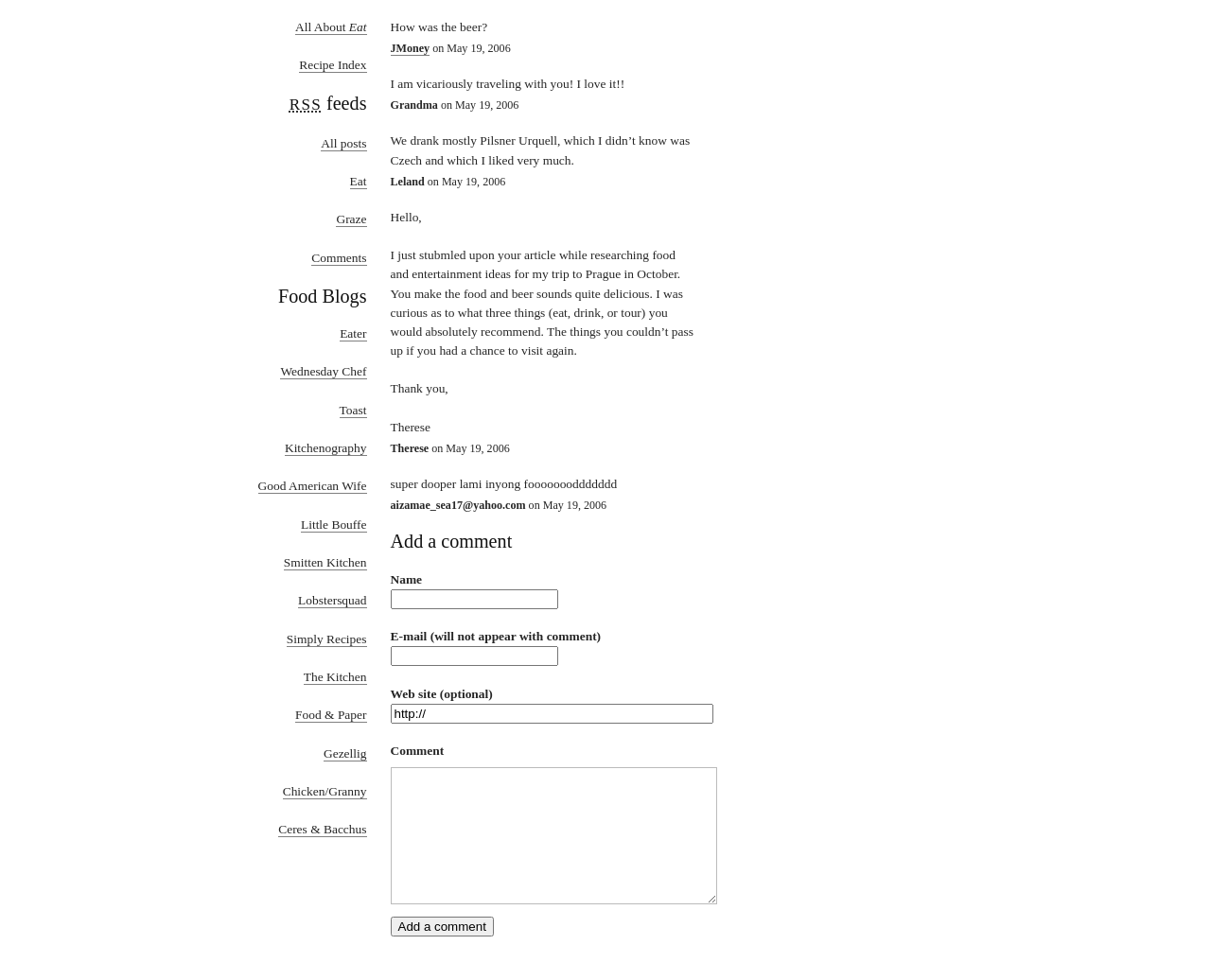What is the name of the blog?
Answer the question using a single word or phrase, according to the image.

All About Eat